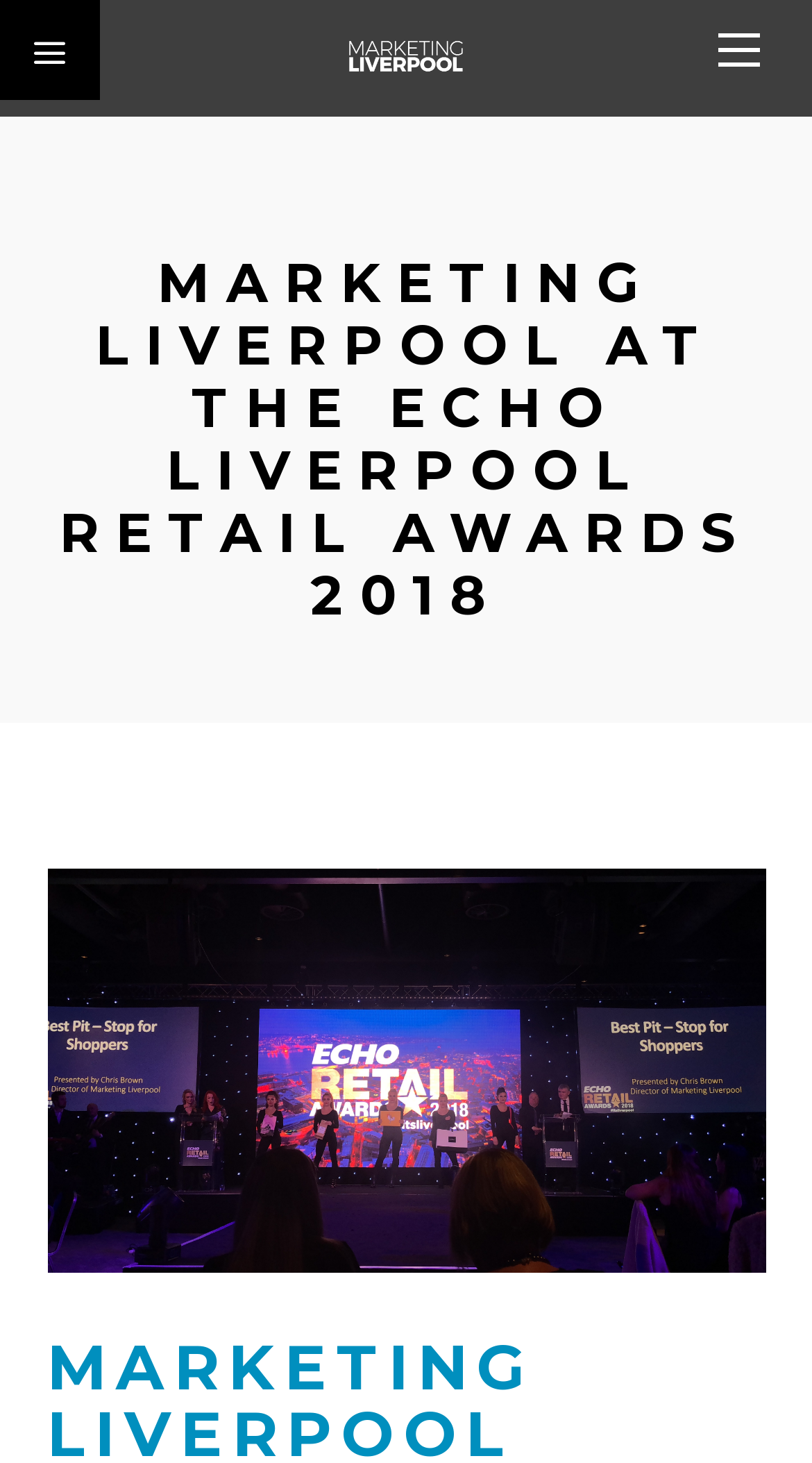Determine the primary headline of the webpage.

MARKETING LIVERPOOL AT THE ECHO LIVERPOOL RETAIL AWARDS 2018